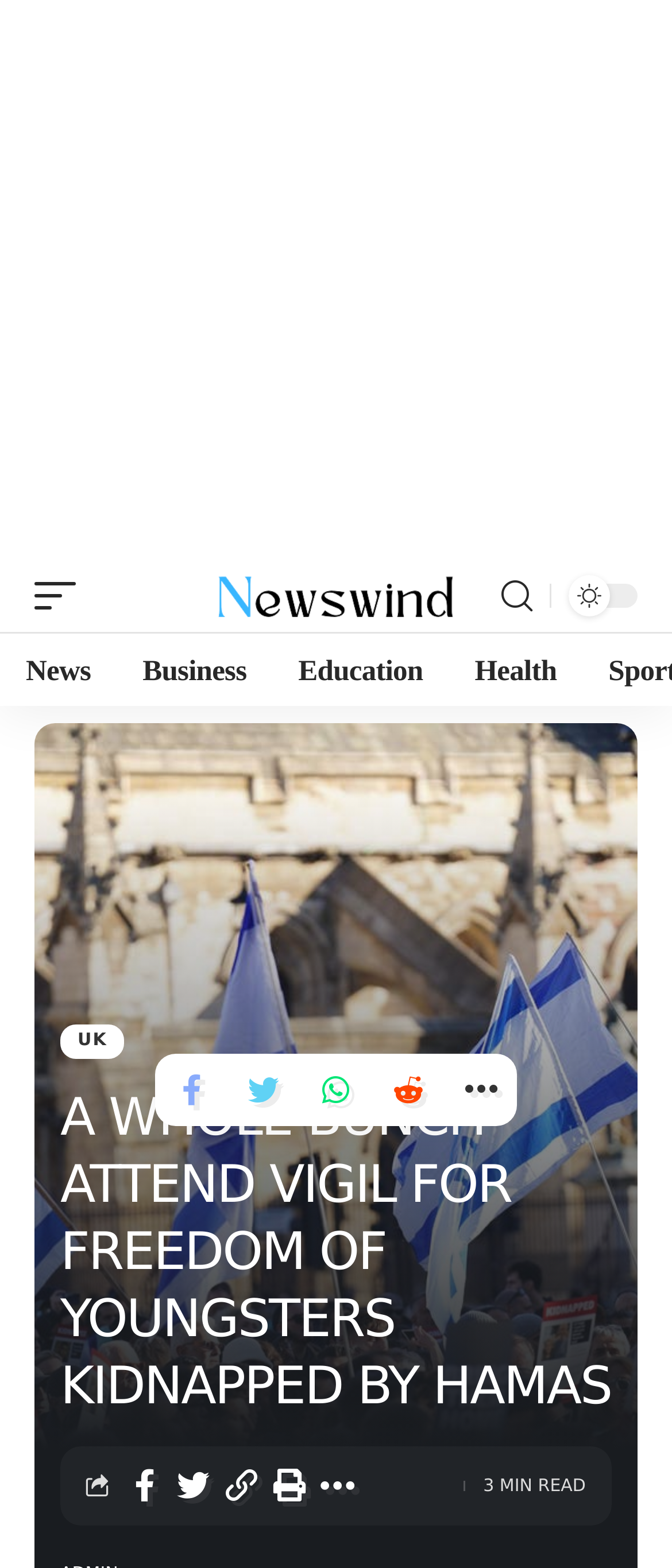Locate the bounding box coordinates of the area you need to click to fulfill this instruction: 'search for something'. The coordinates must be in the form of four float numbers ranging from 0 to 1: [left, top, right, bottom].

[0.733, 0.363, 0.805, 0.397]